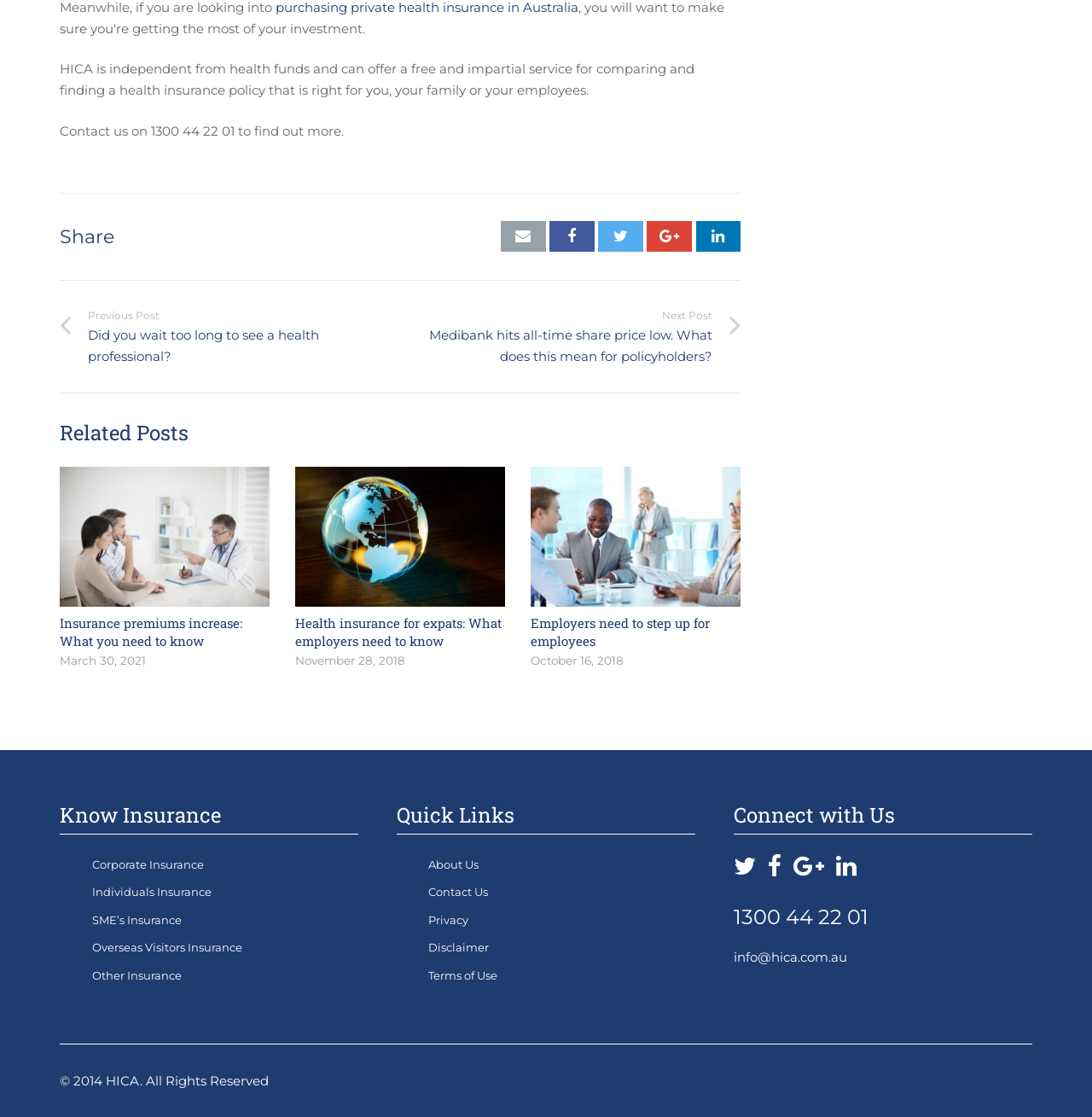Please find the bounding box coordinates of the section that needs to be clicked to achieve this instruction: "Contact us".

[0.055, 0.11, 0.315, 0.124]